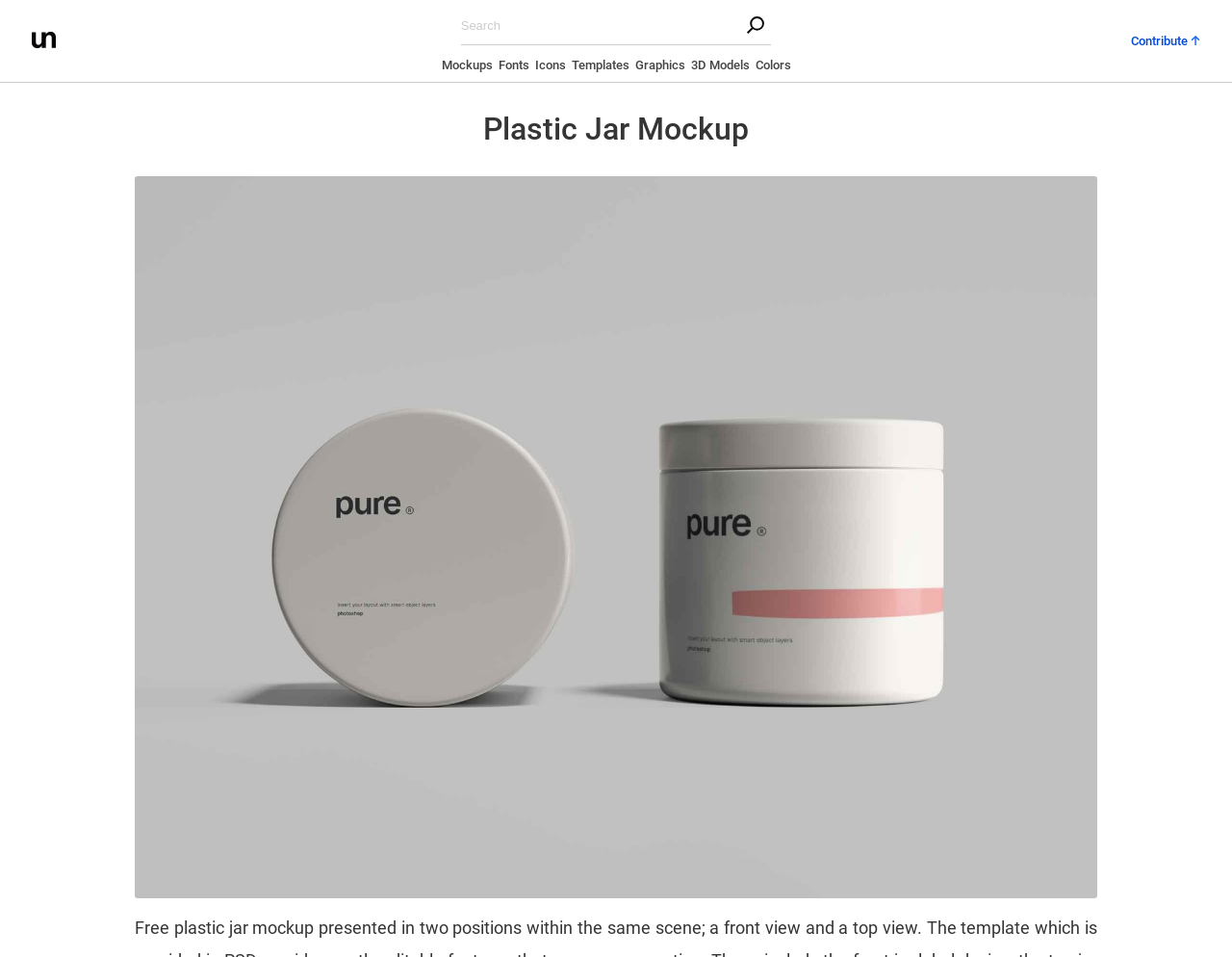Generate the title text from the webpage.

Plastic Jar Mockup